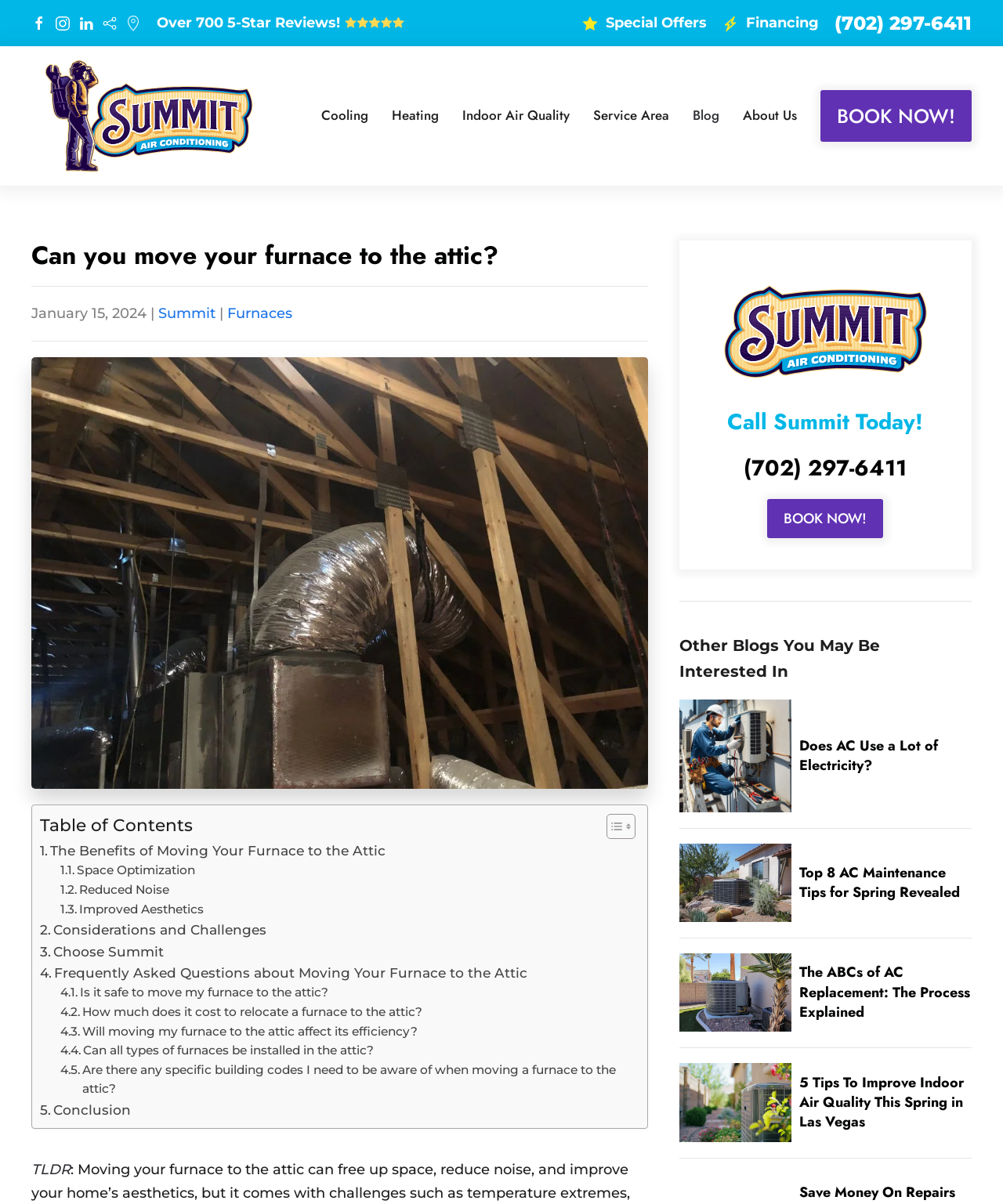Answer the question below with a single word or a brief phrase: 
What are the benefits of moving a furnace to the attic?

Space optimization, reduced noise, improved aesthetics